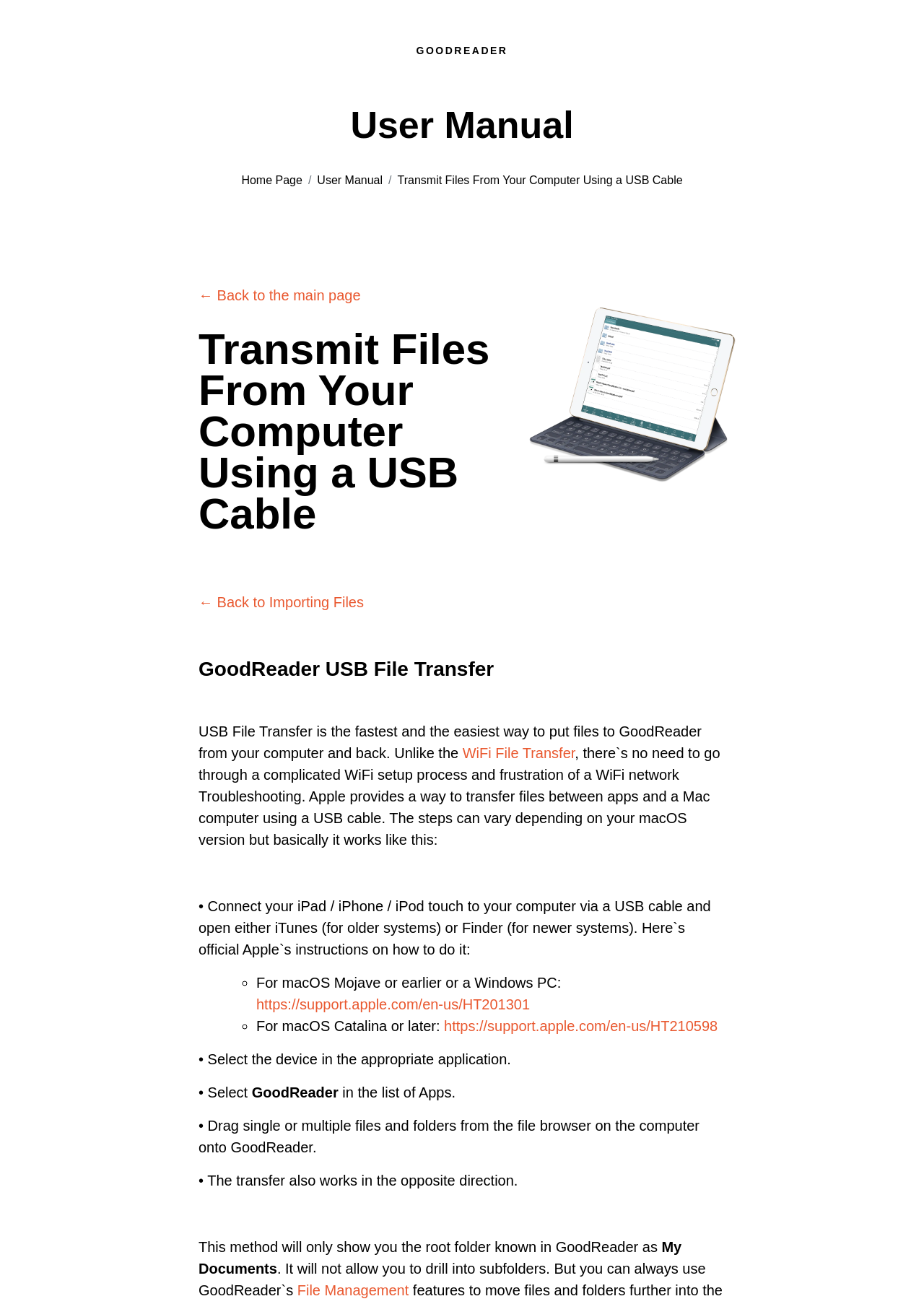Find the bounding box coordinates of the clickable area that will achieve the following instruction: "Learn about WiFi File Transfer".

[0.501, 0.571, 0.622, 0.583]